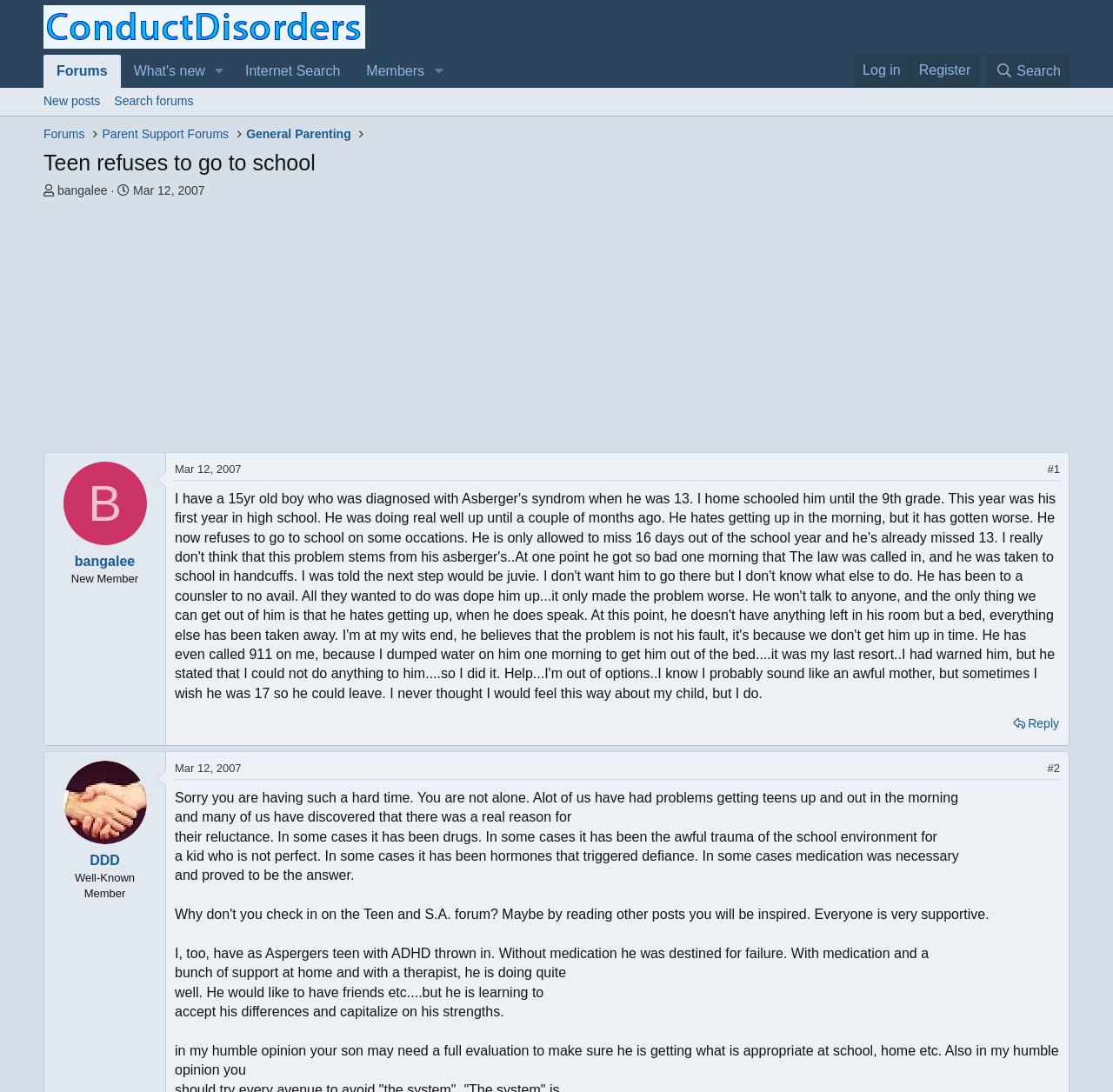What is the date of the first post?
Can you offer a detailed and complete answer to this question?

I found the date of the first post by looking at the link with the text 'Mar 12, 2007' which is located below the thread starter's name.